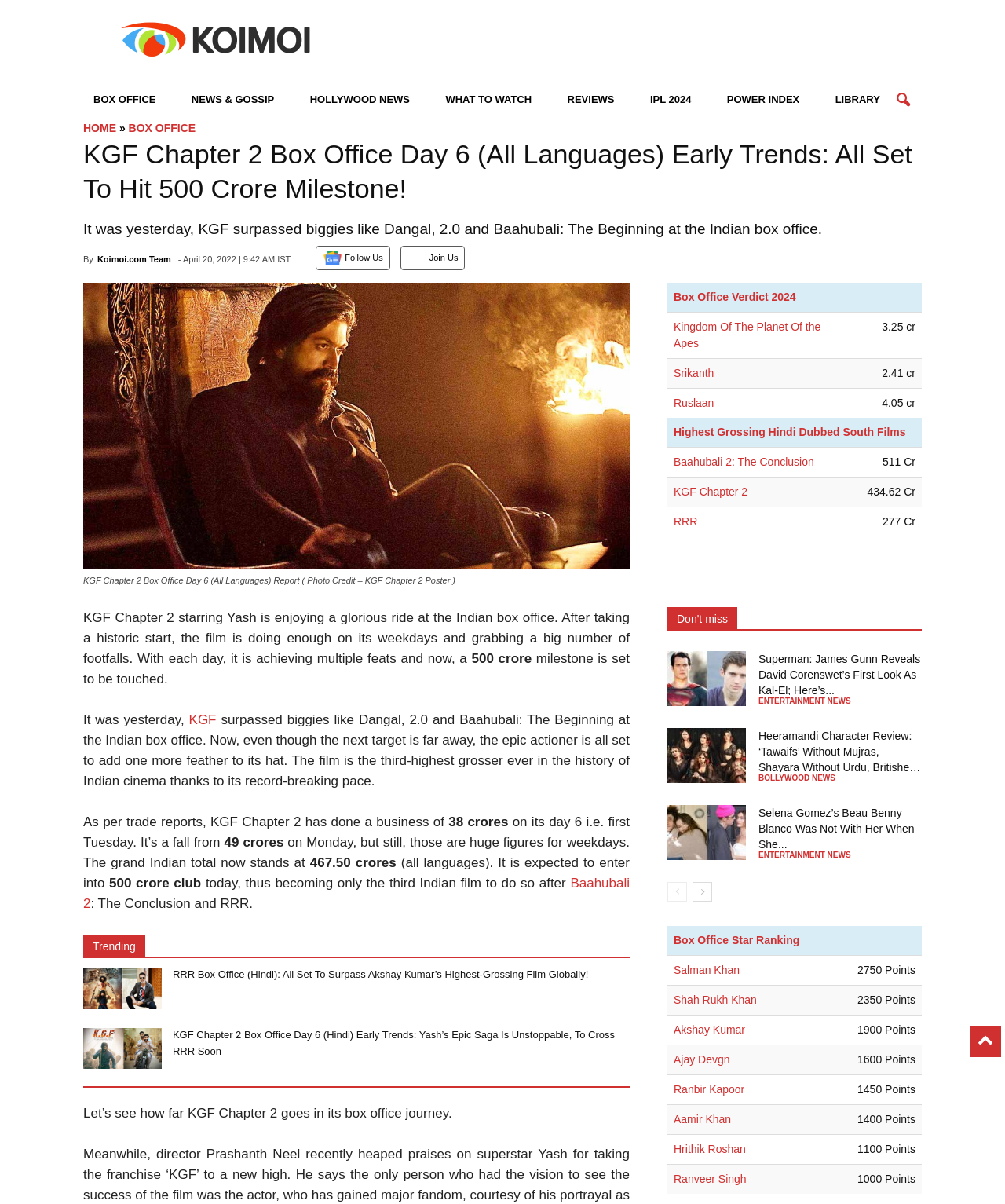Find the bounding box of the UI element described as follows: "Entertainment News".

[0.755, 0.705, 0.851, 0.716]